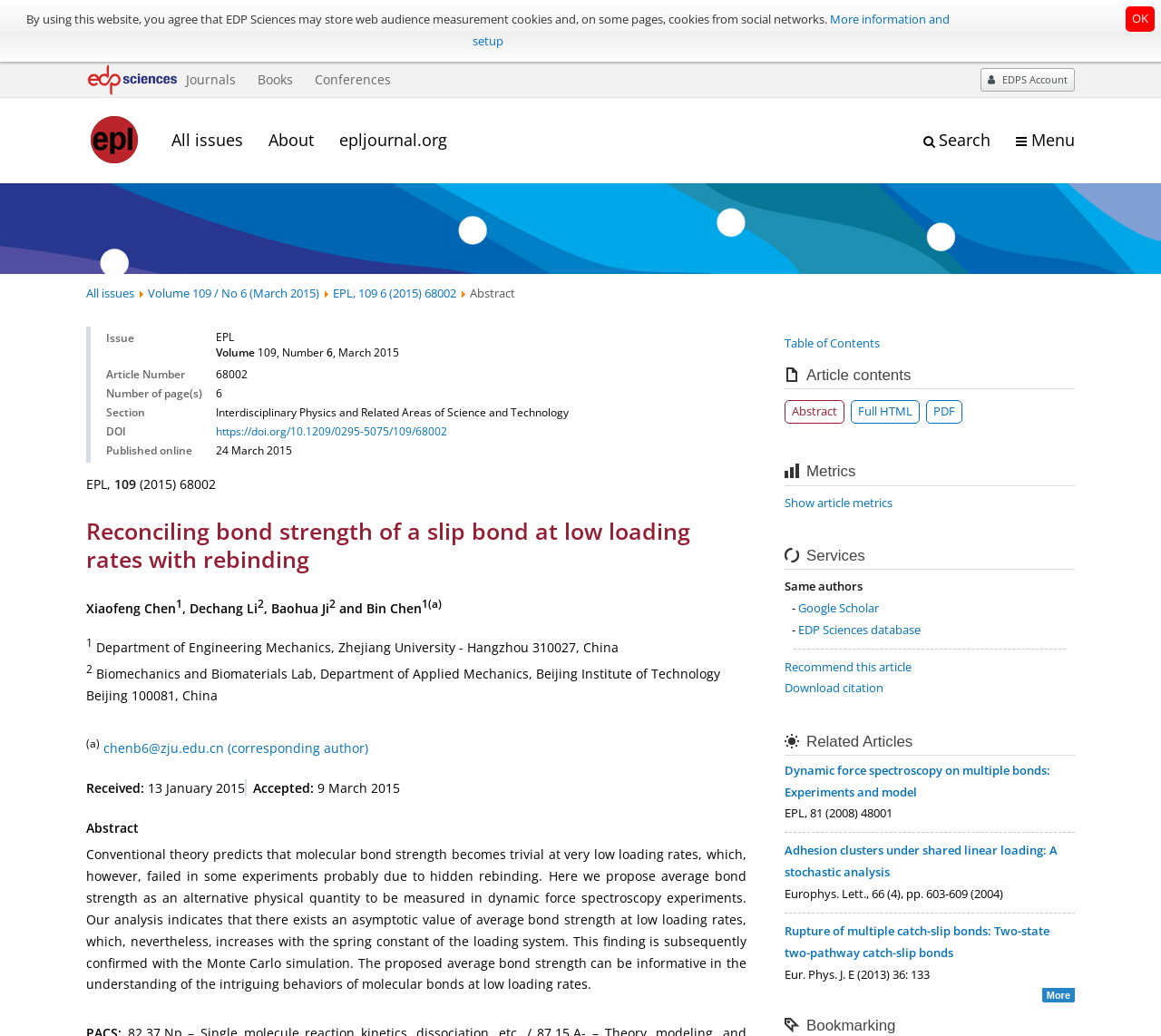Can you show the bounding box coordinates of the region to click on to complete the task described in the instruction: "View the abstract of the article"?

[0.405, 0.275, 0.444, 0.291]